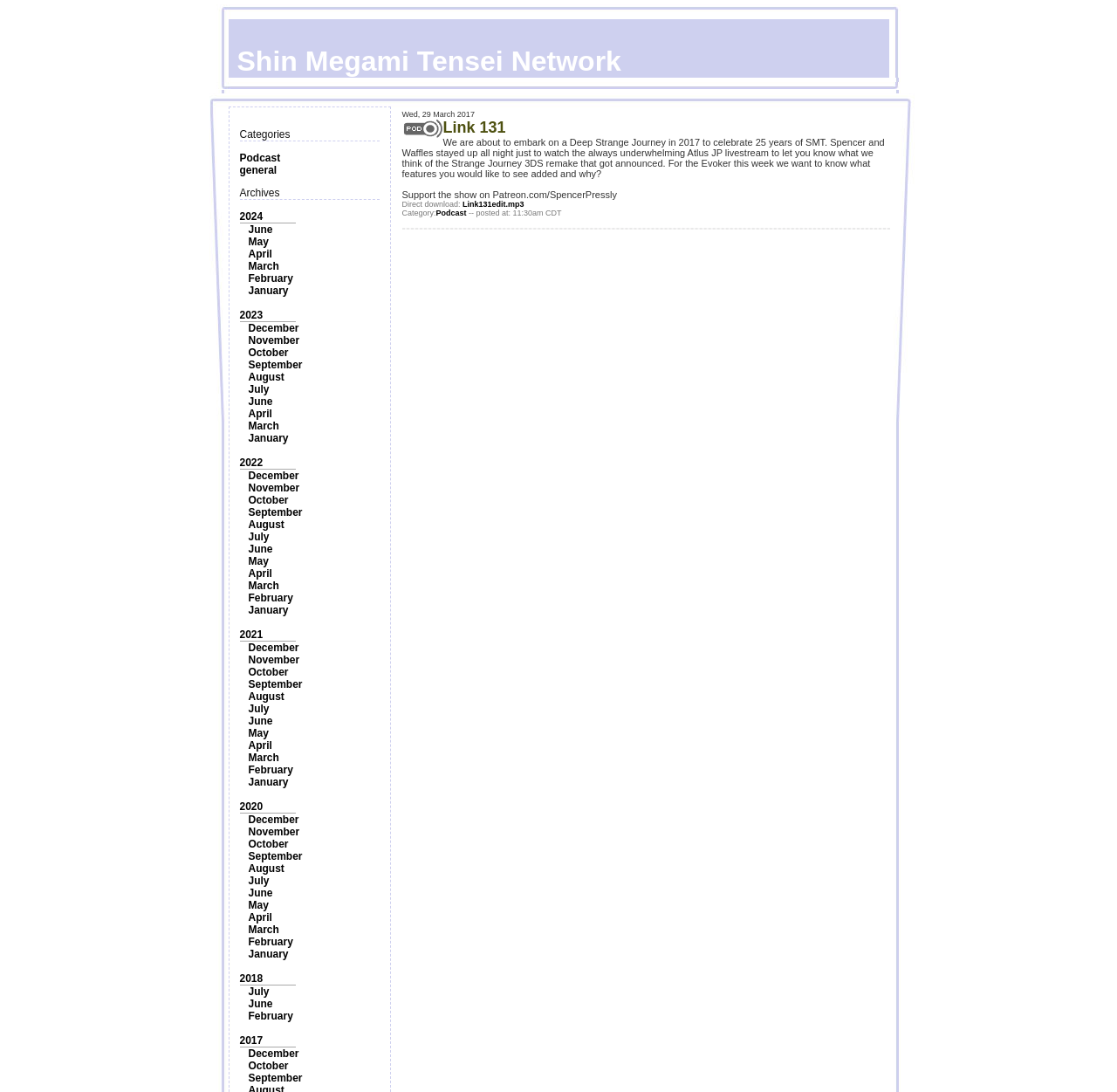Determine the bounding box coordinates of the section to be clicked to follow the instruction: "View the 'Archives' section". The coordinates should be given as four float numbers between 0 and 1, formatted as [left, top, right, bottom].

[0.214, 0.171, 0.25, 0.182]